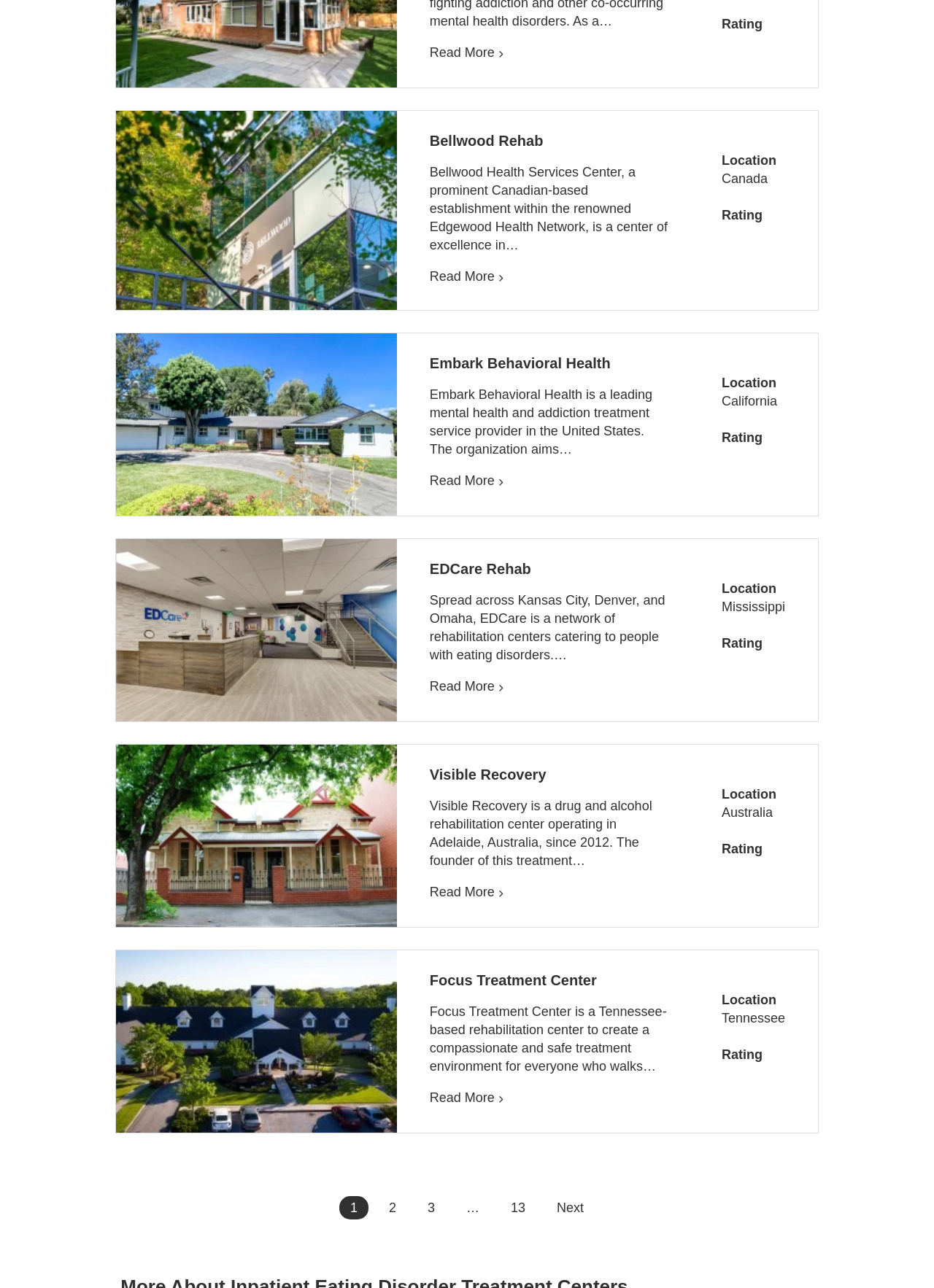Locate the bounding box coordinates of the element I should click to achieve the following instruction: "Read more about EDCare Rehab".

[0.46, 0.526, 0.716, 0.54]